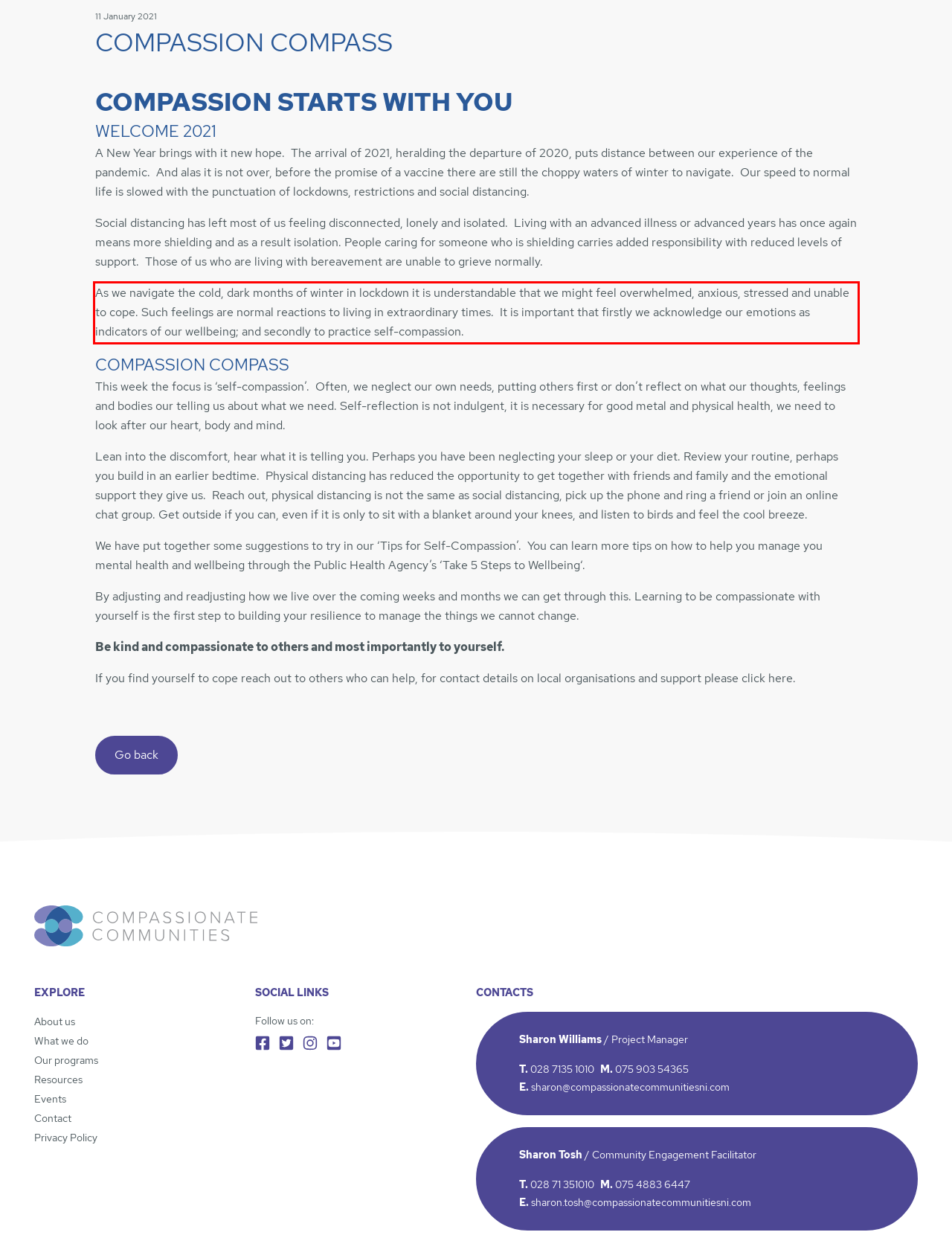Please recognize and transcribe the text located inside the red bounding box in the webpage image.

As we navigate the cold, dark months of winter in lockdown it is understandable that we might feel overwhelmed, anxious, stressed and unable to cope. Such feelings are normal reactions to living in extraordinary times. It is important that firstly we acknowledge our emotions as indicators of our wellbeing; and secondly to practice self-compassion.